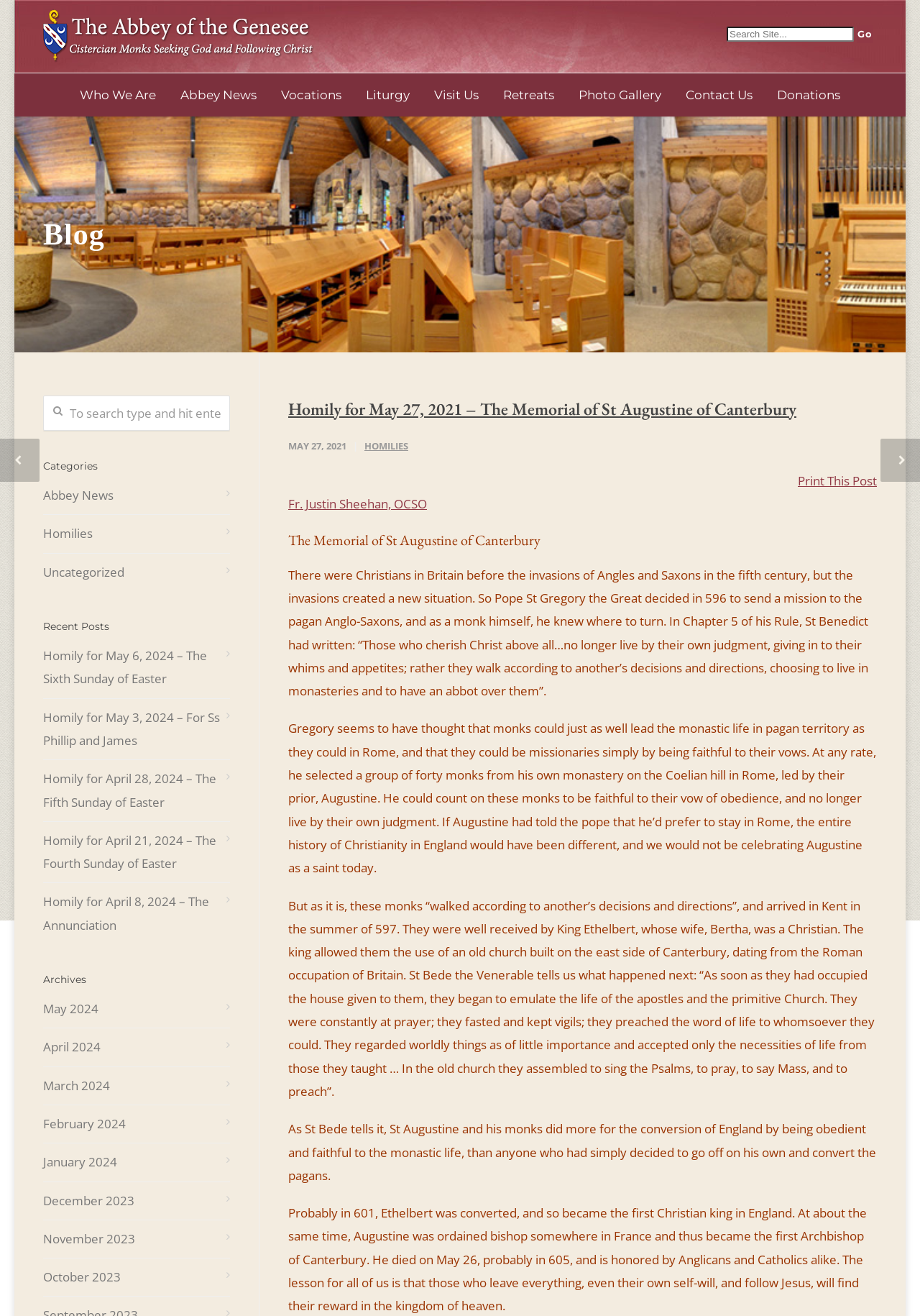Locate the bounding box coordinates of the region to be clicked to comply with the following instruction: "Go to the Liturgy page". The coordinates must be four float numbers between 0 and 1, in the form [left, top, right, bottom].

[0.386, 0.056, 0.457, 0.089]